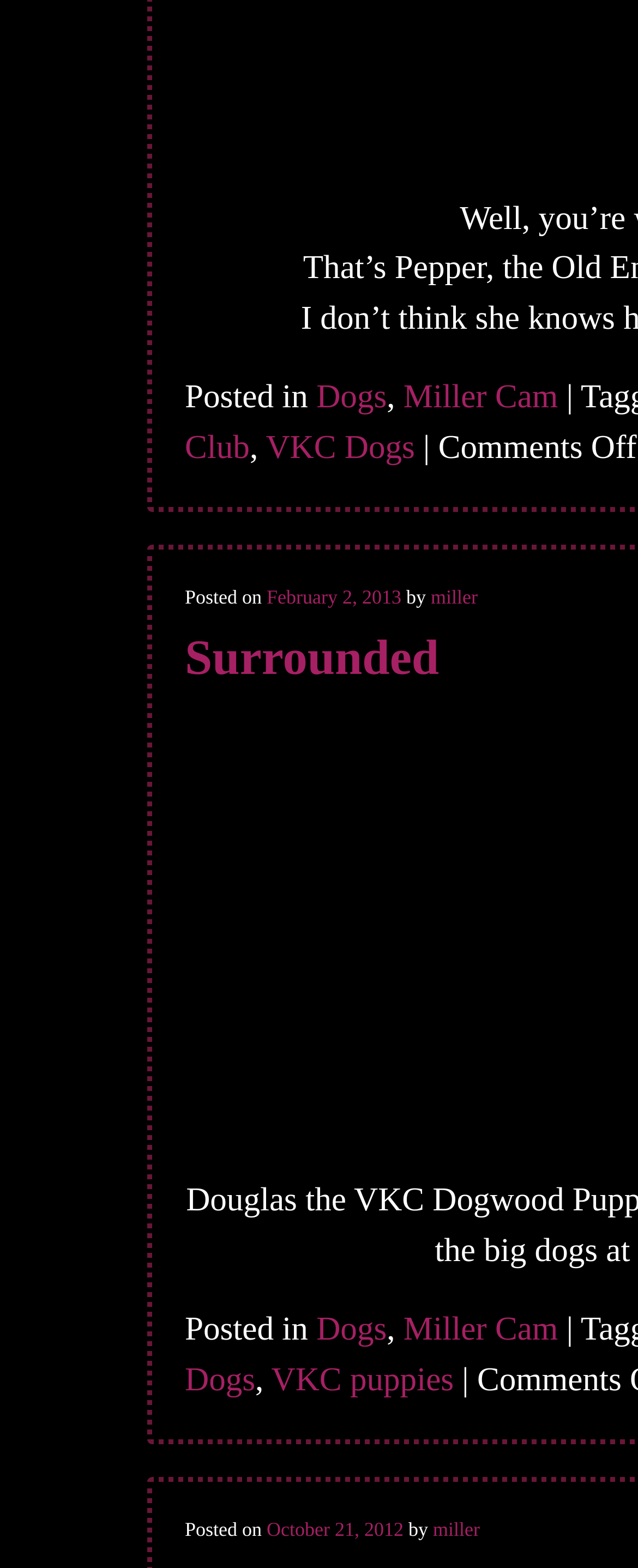Determine the bounding box coordinates of the target area to click to execute the following instruction: "Read post by 'miller'."

[0.679, 0.968, 0.752, 0.982]